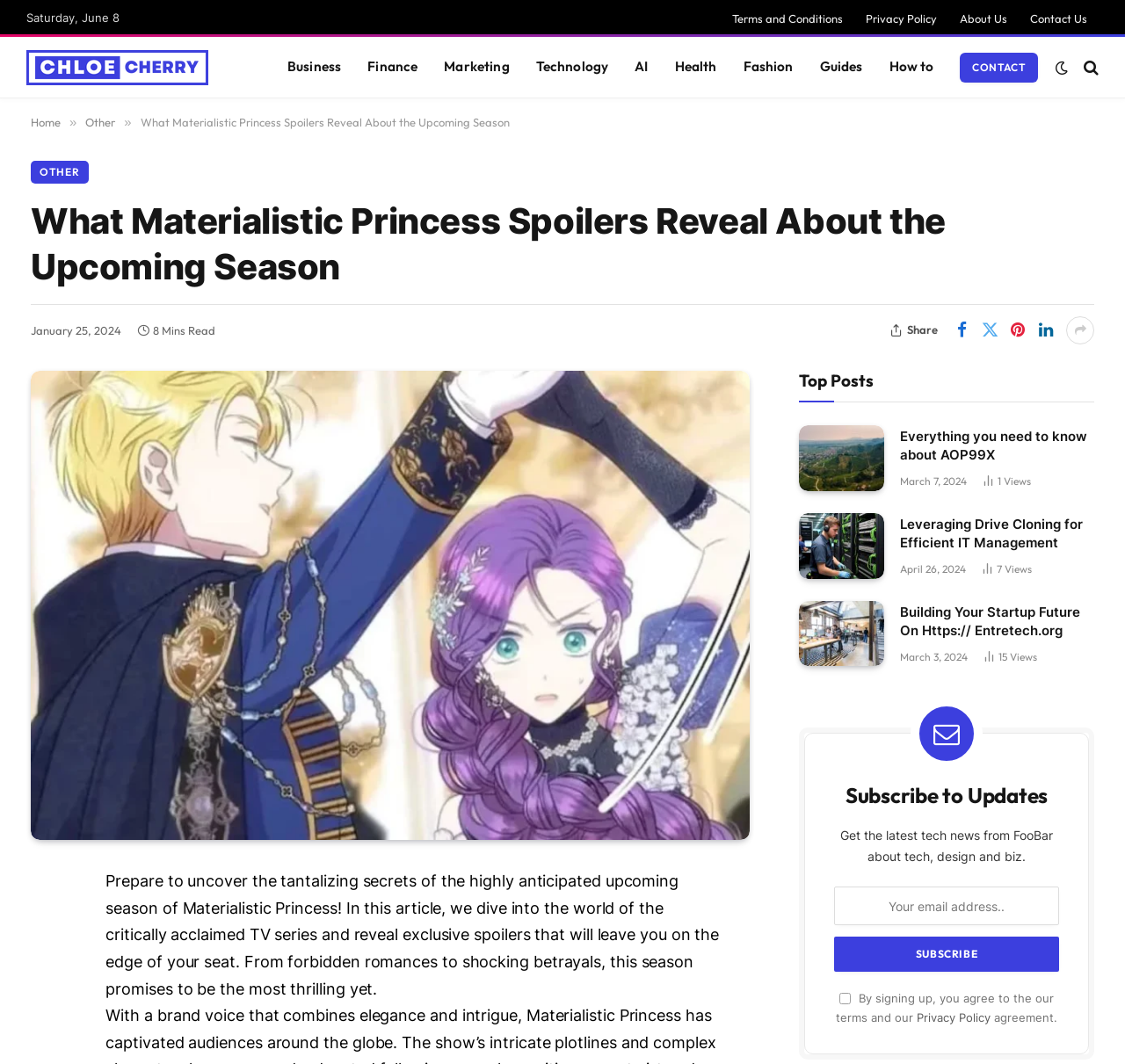How many article views does 'Entretech' have?
Please give a detailed and elaborate answer to the question based on the image.

I found the number of article views by looking at the generic element with the text '15 Article Views' which is located below the article title 'Entretech'.